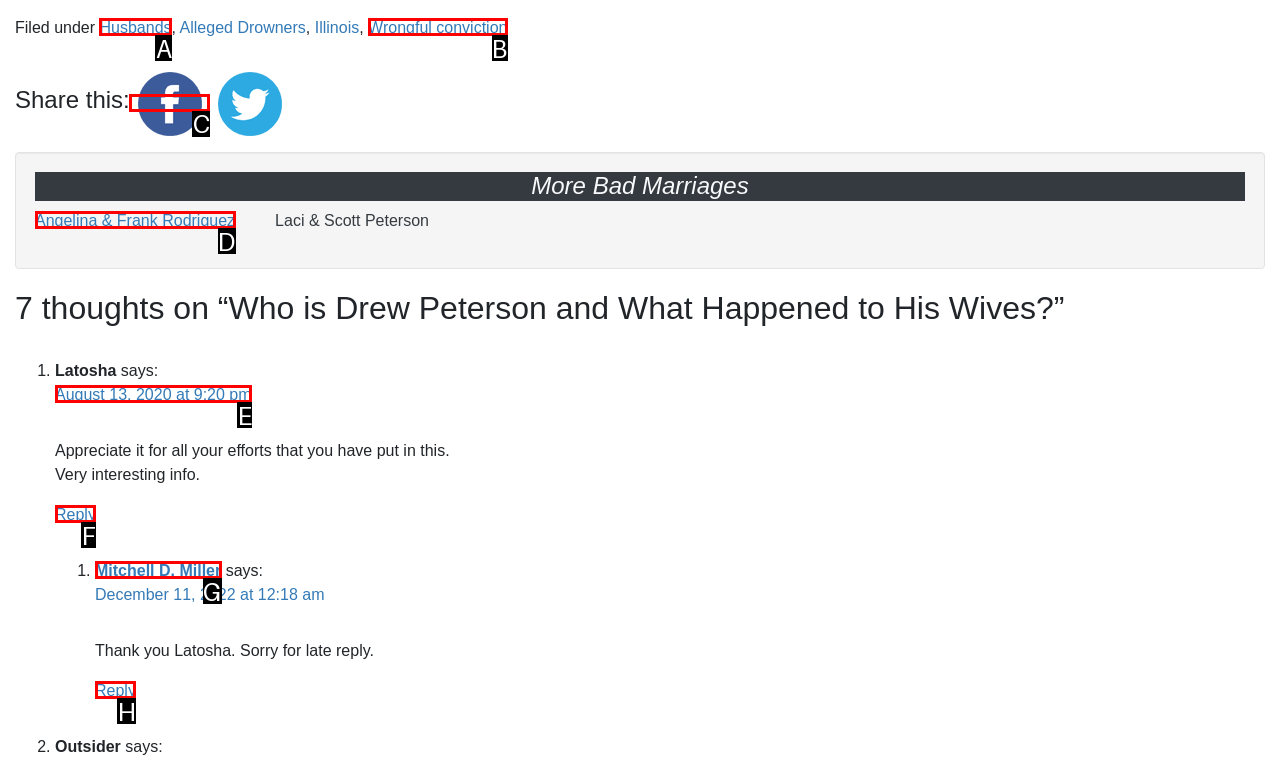Match the HTML element to the description: Angelina & Frank Rodriguez. Respond with the letter of the correct option directly.

D